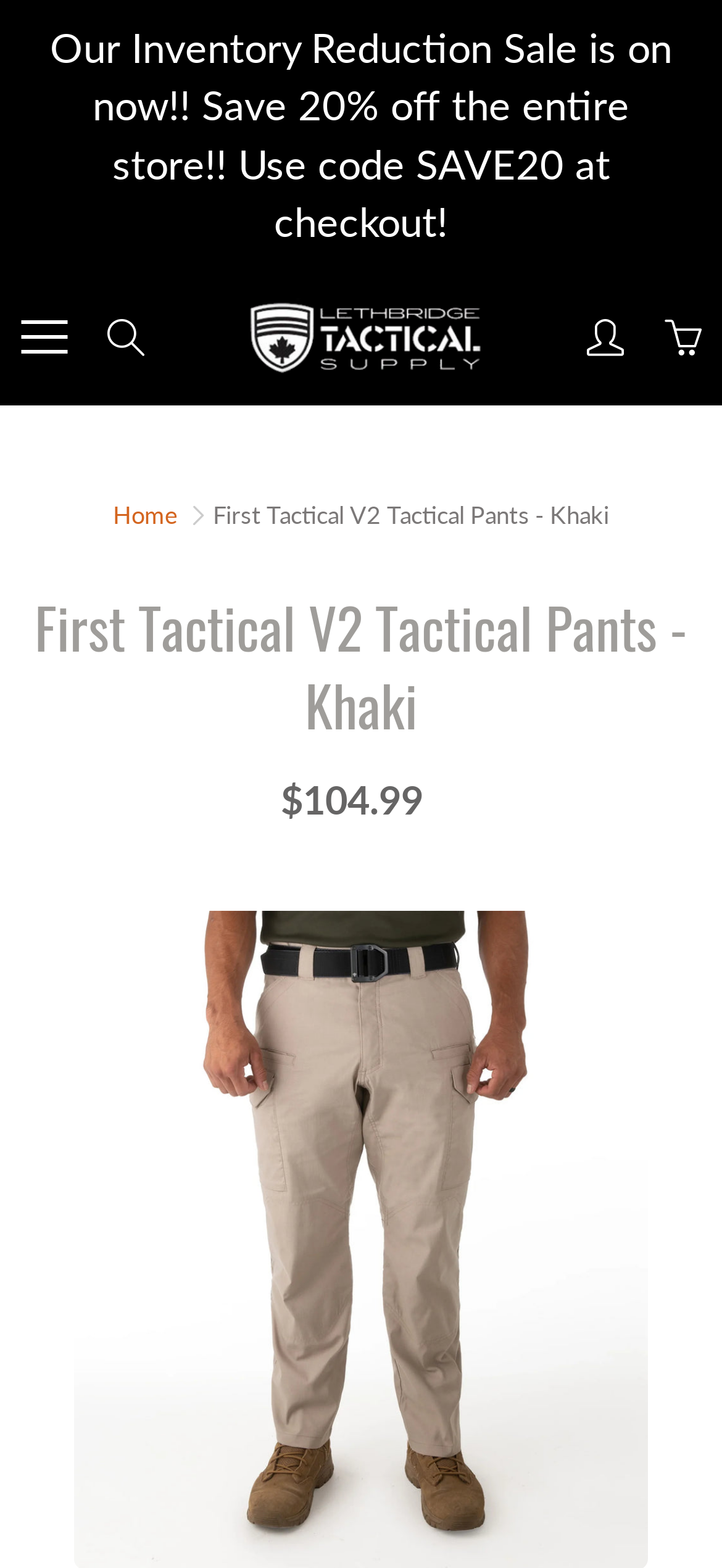Please respond to the question with a concise word or phrase:
What is the name of the store?

Lethbridge Tactical Supply